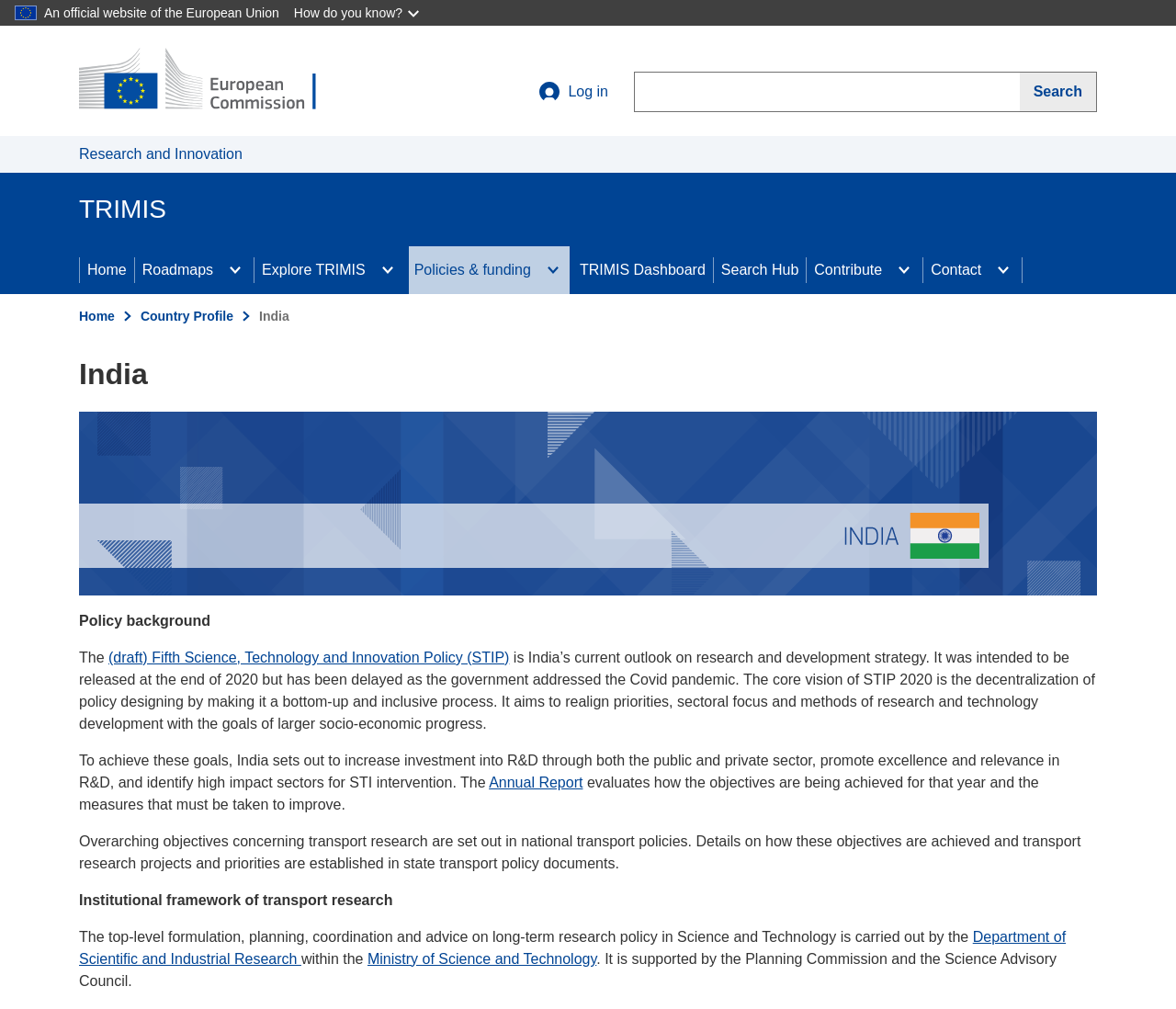What is the name of the policy being discussed?
Based on the image, answer the question with as much detail as possible.

I found the answer by reading the static text '(draft) Fifth Science, Technology and Innovation Policy (STIP)' on the webpage, which indicates that the policy being discussed is STIP.